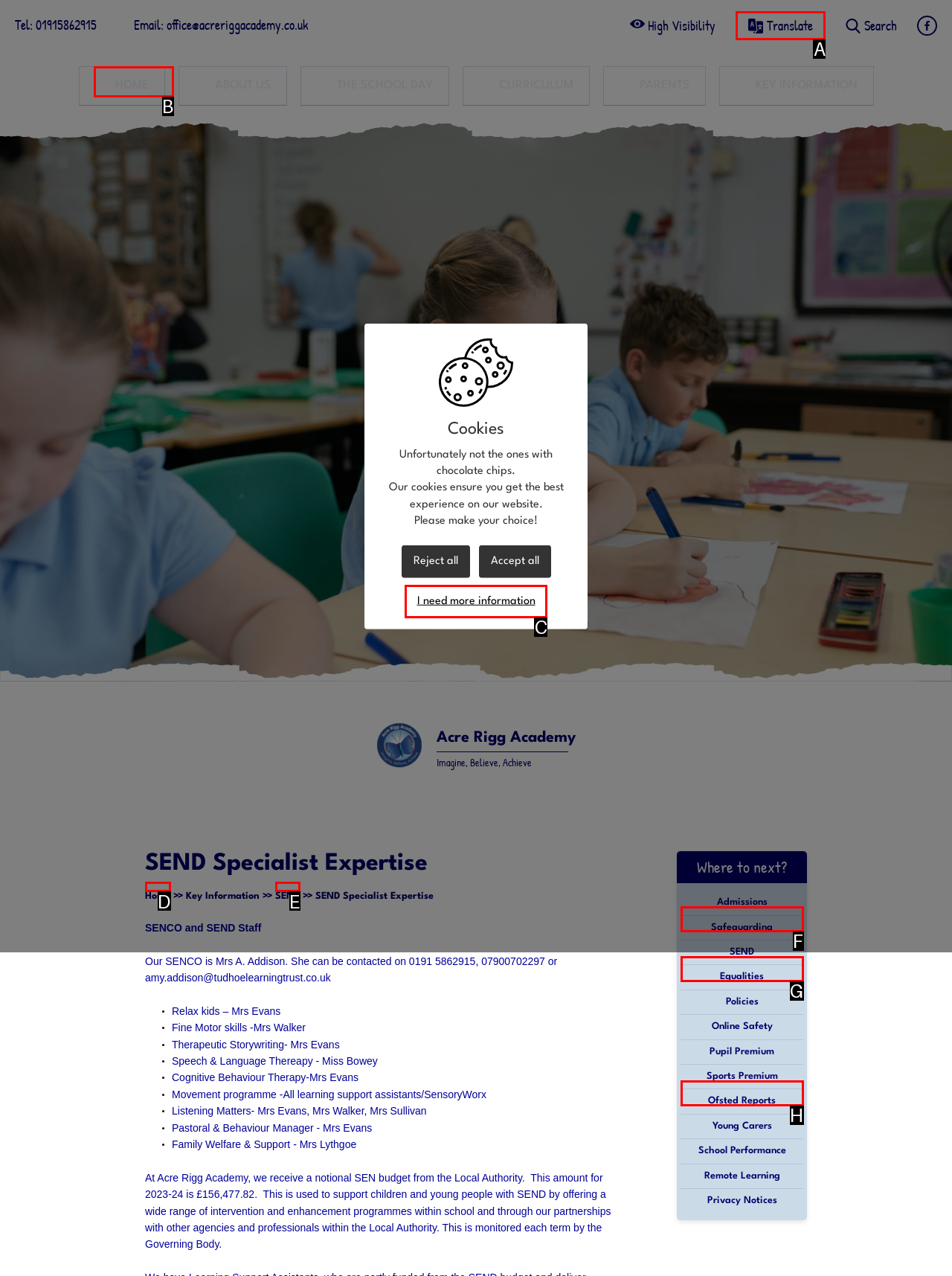Select the correct UI element to click for this task: Click the Translate button.
Answer using the letter from the provided options.

A